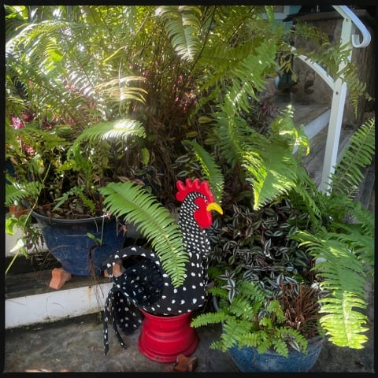What type of plants are primarily used in the pots?
Give a single word or phrase as your answer by examining the image.

ferns